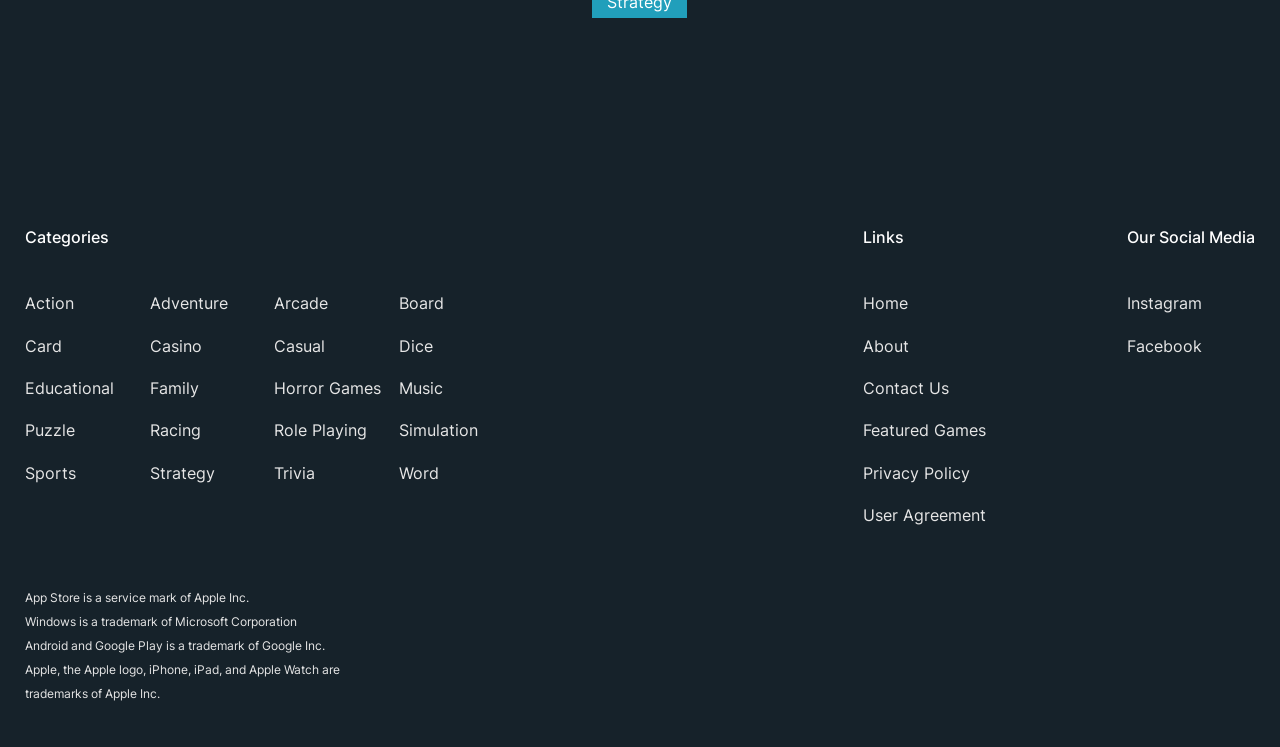Determine the bounding box coordinates for the region that must be clicked to execute the following instruction: "Browse Action games".

[0.02, 0.378, 0.058, 0.434]